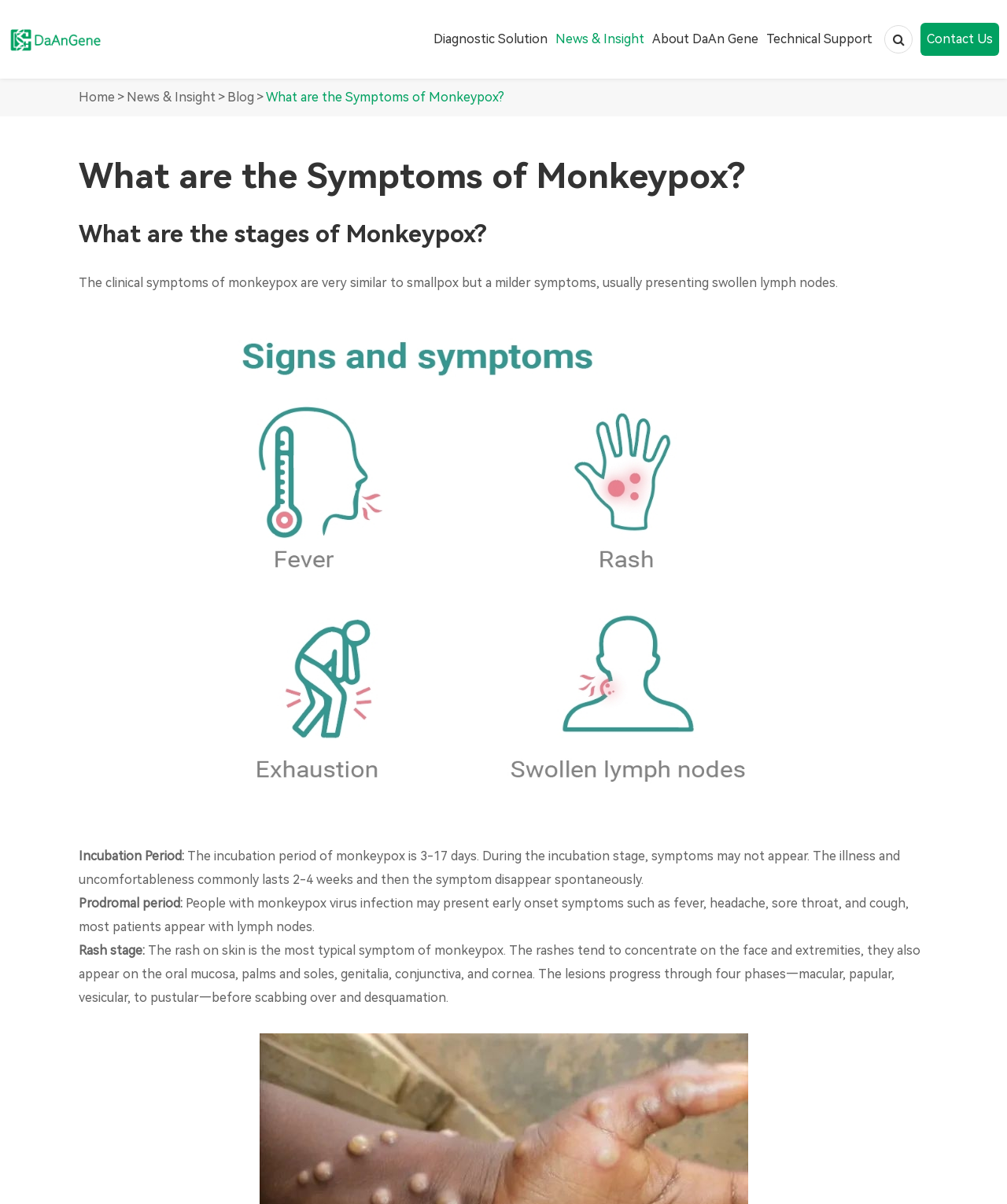Identify the bounding box coordinates of the part that should be clicked to carry out this instruction: "Click on Diagnostic Solution".

[0.427, 0.019, 0.548, 0.046]